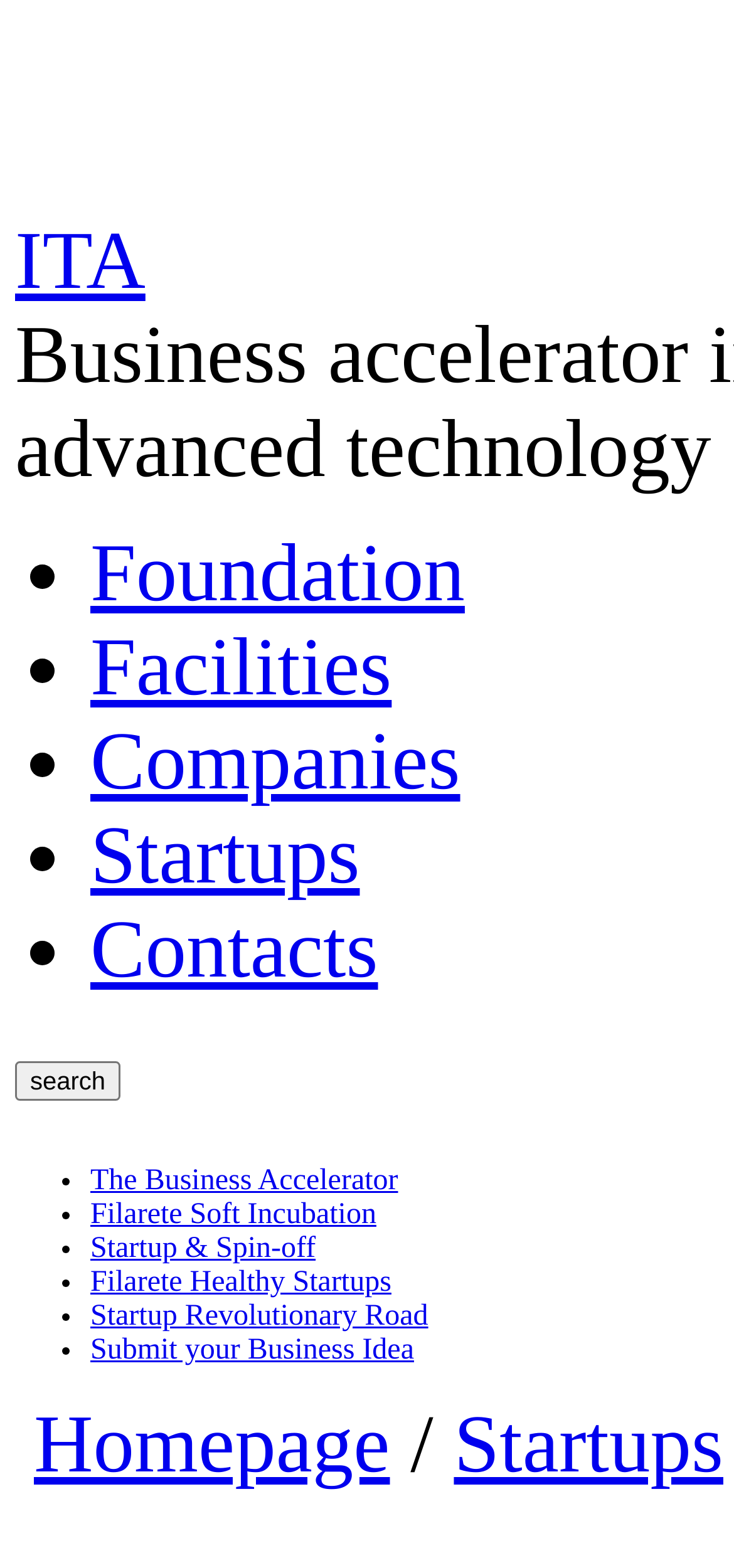Produce an elaborate caption capturing the essence of the webpage.

The webpage is about "Startup & Spin-off" and is related to Fondazione Filarete. At the top left, there is a link to "Fondazione Filarete" accompanied by an image with the same name. Next to it, there is a link to "ITA". 

Below these elements, there is a list of links, each preceded by a bullet point. The links are to "Foundation", "Facilities", "Companies", "Startups", and "Contacts". 

Further down, there is a search box and a search button. To the right of the search button, there is a small text element containing a non-breaking space character.

The main content of the page is a list of links, each preceded by a bullet point. The links are to "The Business Accelerator", "Filarete Soft Incubation", "Startup & Spin-off", "Filarete Healthy Startups", "Startup Revolutionary Road", and "Submit your Business Idea". 

At the bottom of the page, there are three links: "Homepage" on the left, a separator character in the middle, and "Startups" on the right.